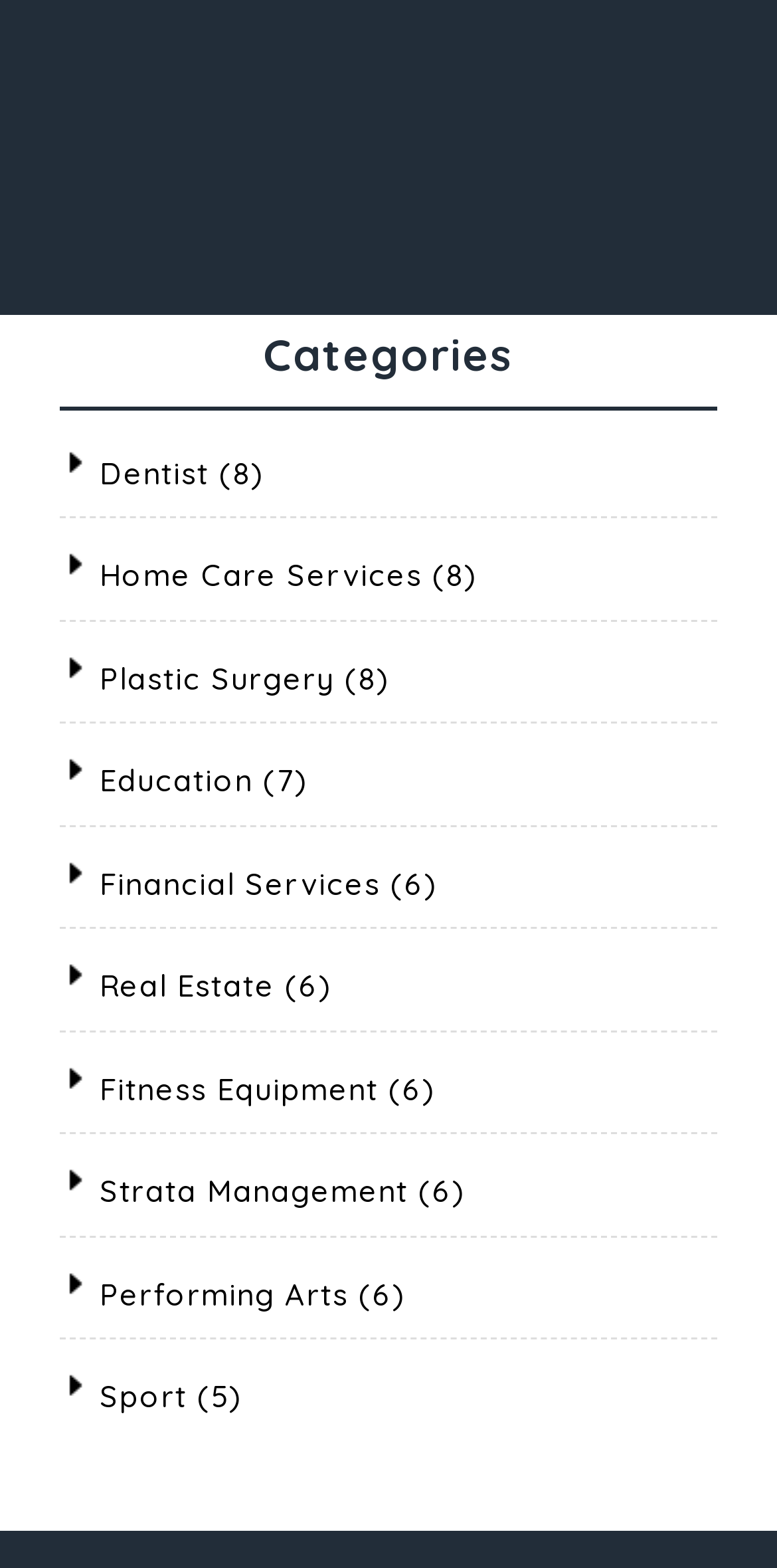Use a single word or phrase to answer the following:
How many links are there under 'Education' category?

1